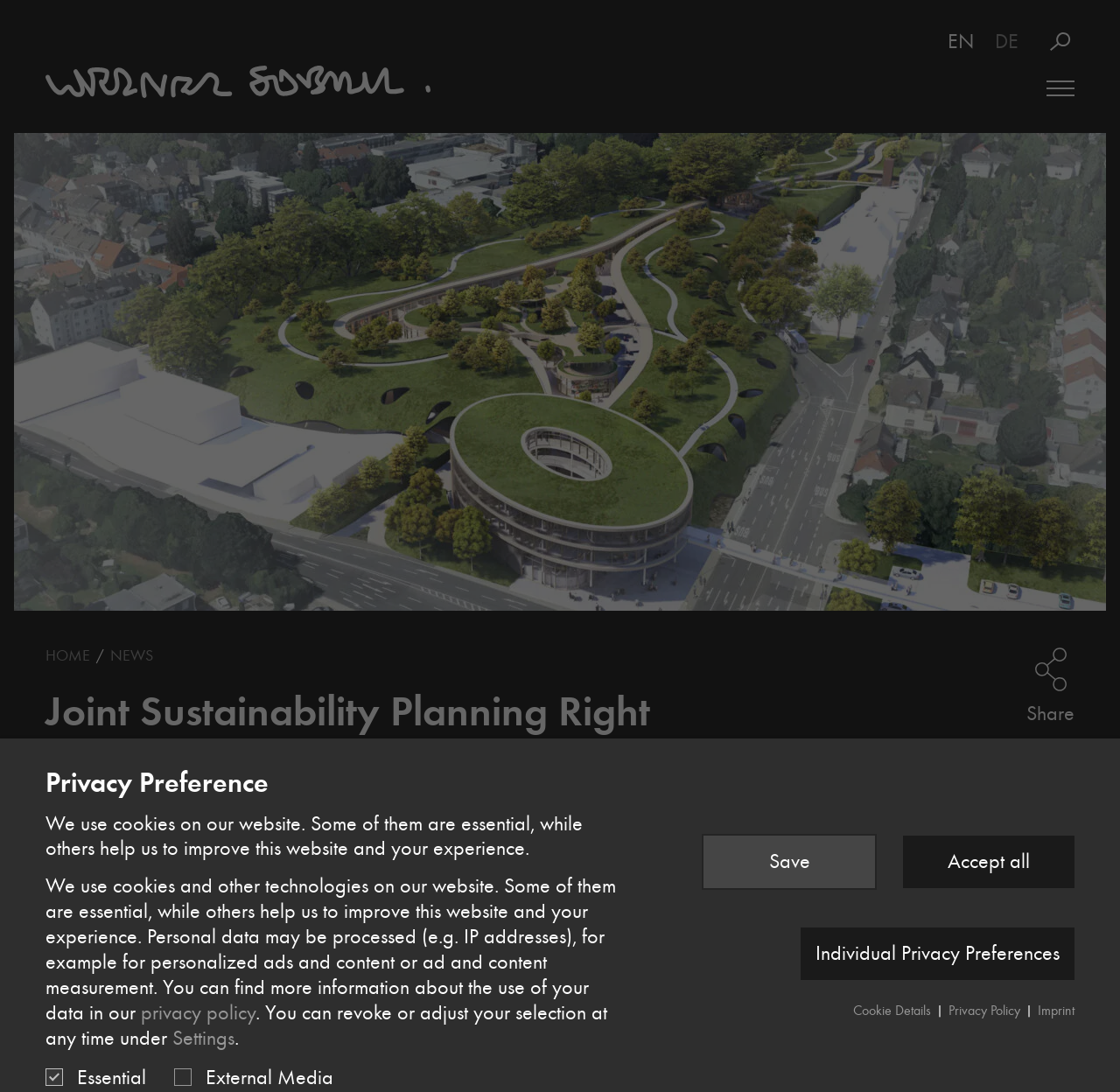Determine the bounding box coordinates of the region to click in order to accomplish the following instruction: "Open search". Provide the coordinates as four float numbers between 0 and 1, specifically [left, top, right, bottom].

[0.934, 0.026, 0.959, 0.051]